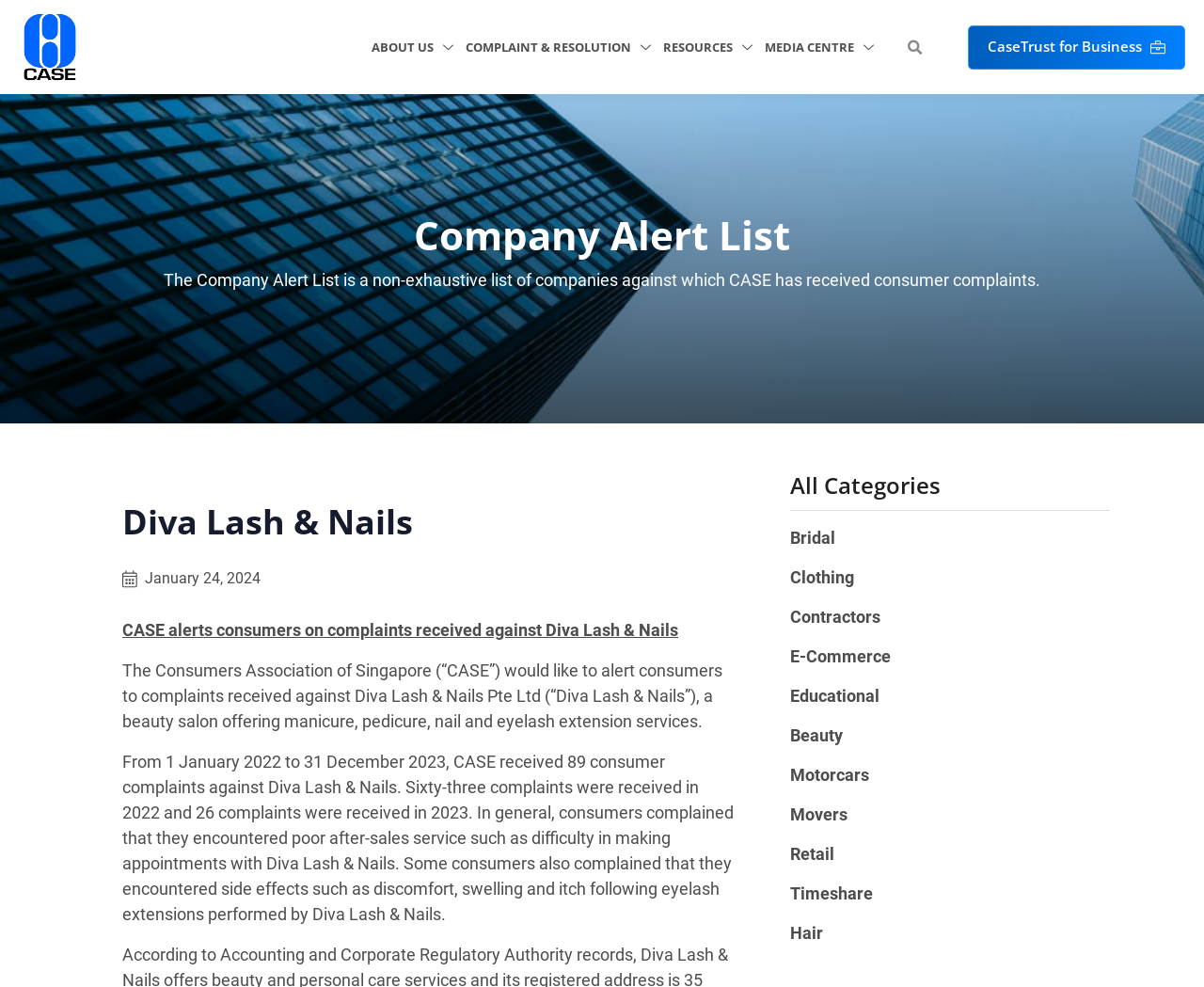What is the purpose of the Company Alert List?
Provide a well-explained and detailed answer to the question.

The Company Alert List is a non-exhaustive list of companies against which CASE has received consumer complaints, as stated in the webpage content.